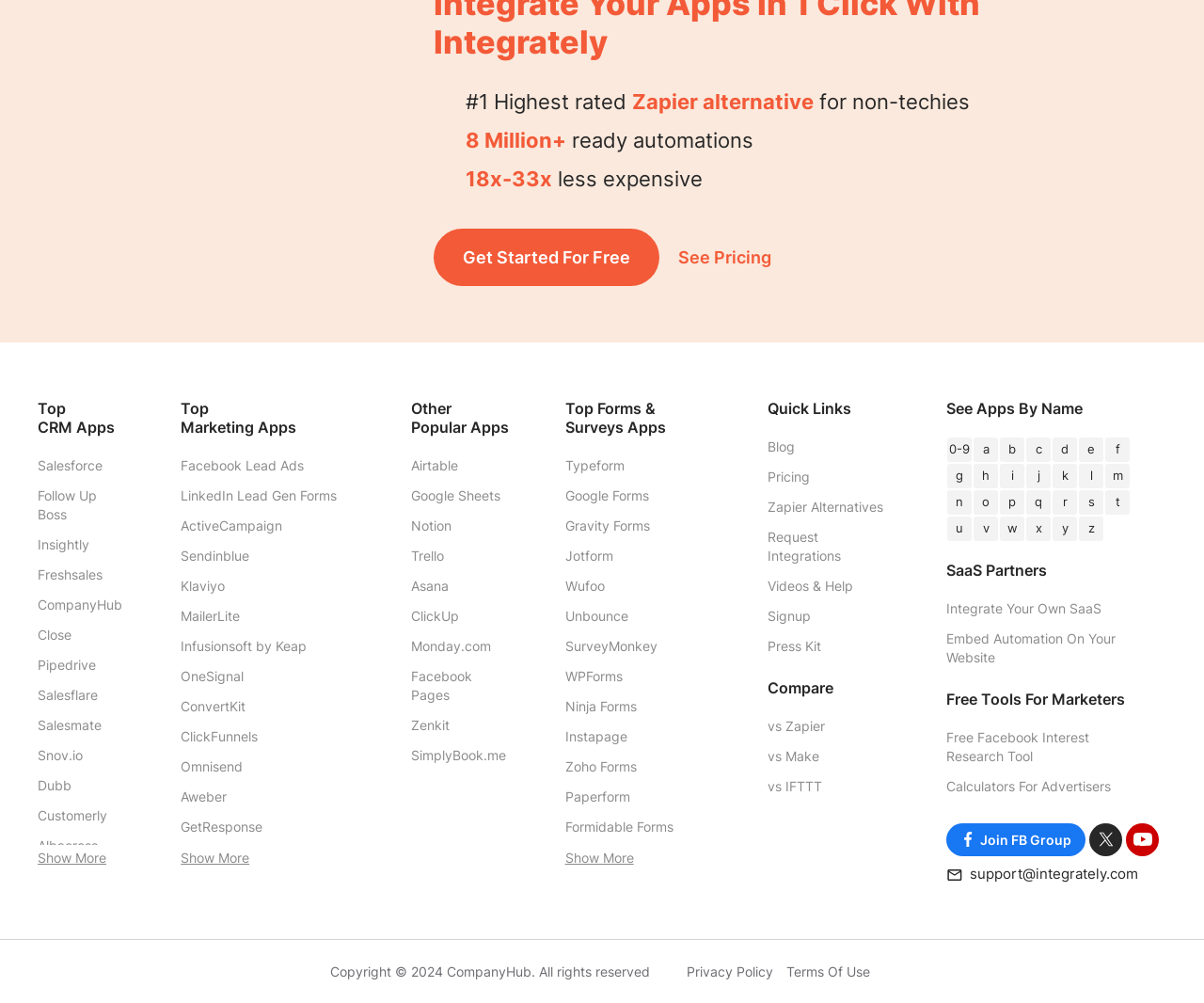Please determine the bounding box coordinates of the element to click on in order to accomplish the following task: "Learn more about Salesforce". Ensure the coordinates are four float numbers ranging from 0 to 1, i.e., [left, top, right, bottom].

[0.031, 0.456, 0.085, 0.472]